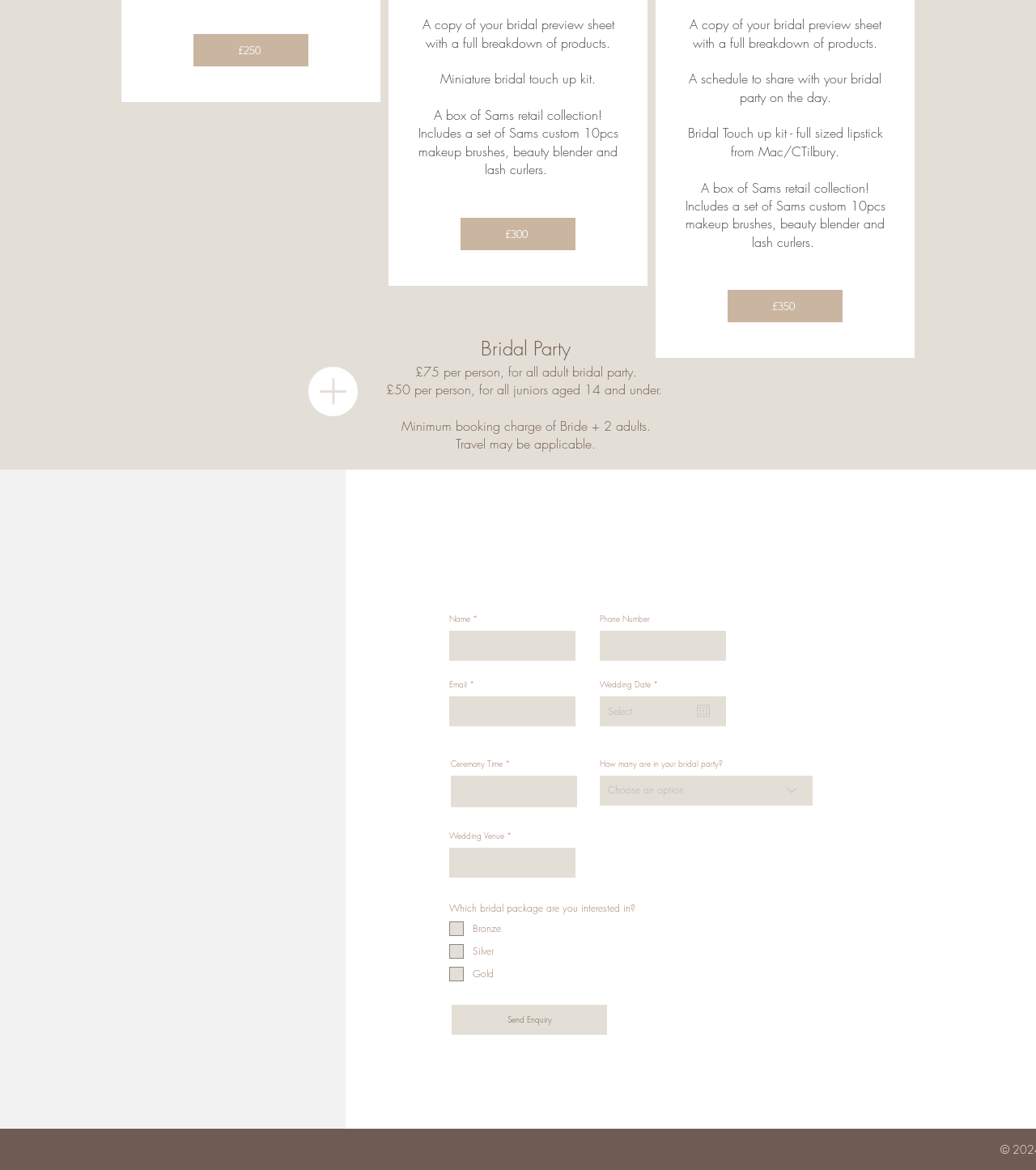How can you contact Sams Studio?
Identify the answer in the screenshot and reply with a single word or phrase.

Phone or email